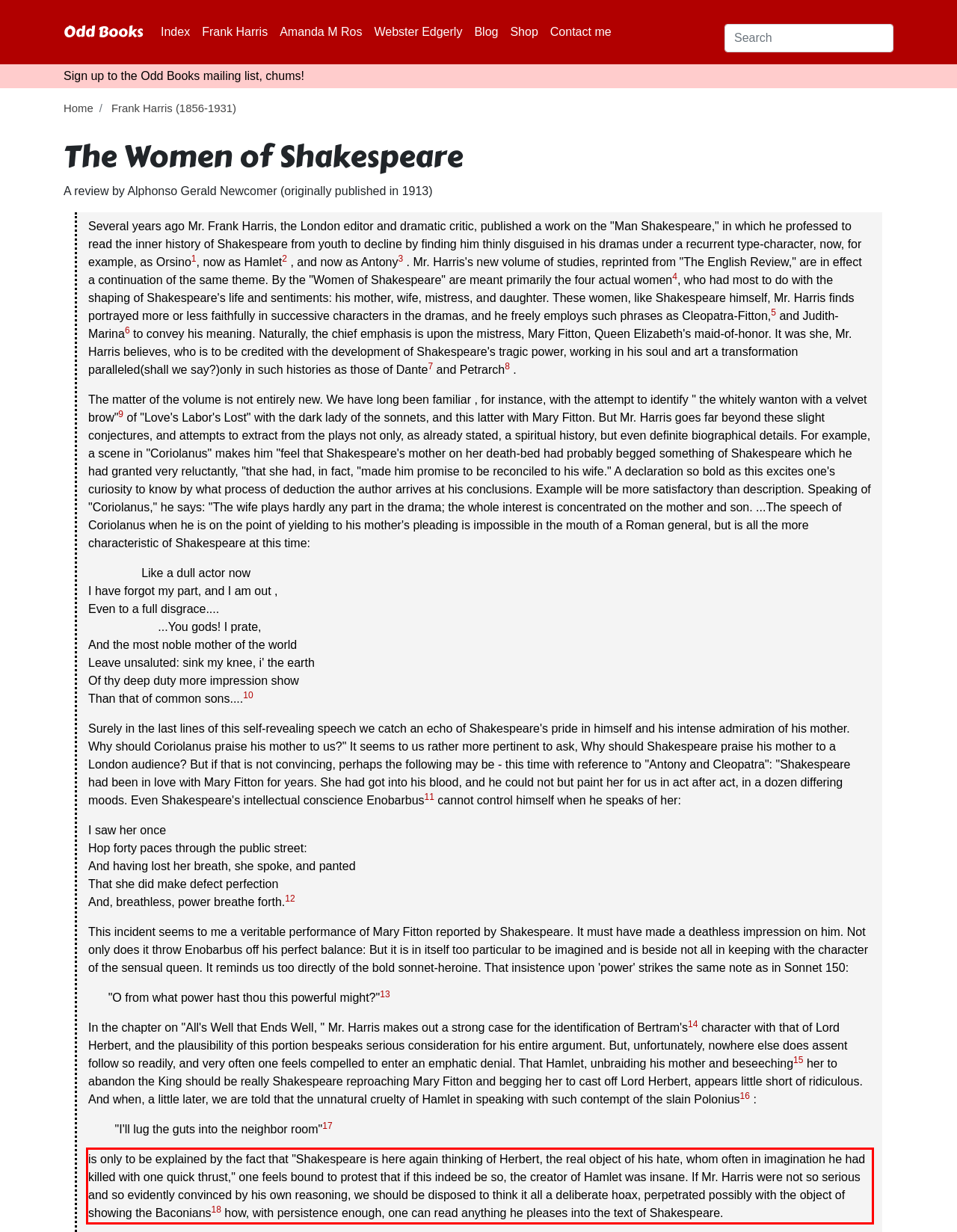Please identify and extract the text from the UI element that is surrounded by a red bounding box in the provided webpage screenshot.

is only to be explained by the fact that "Shakespeare is here again thinking of Herbert, the real object of his hate, whom often in imagination he had killed with one quick thrust," one feels bound to protest that if this indeed be so, the creator of Hamlet was insane. If Mr. Harris were not so serious and so evidently convinced by his own reasoning, we should be disposed to think it all a deliberate hoax, perpetrated possibly with the object of showing the Baconians18 how, with persistence enough, one can read anything he pleases into the text of Shakespeare.